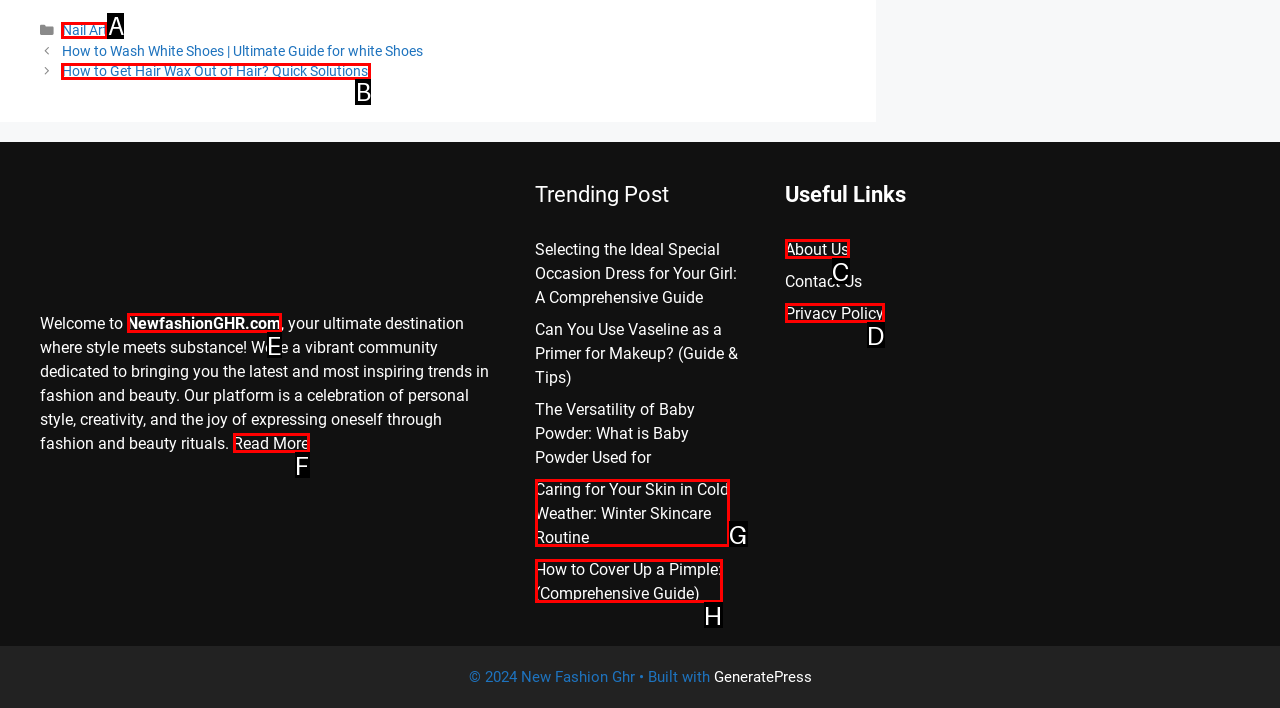Match the description: NewfashionGHR.com to the appropriate HTML element. Respond with the letter of your selected option.

E